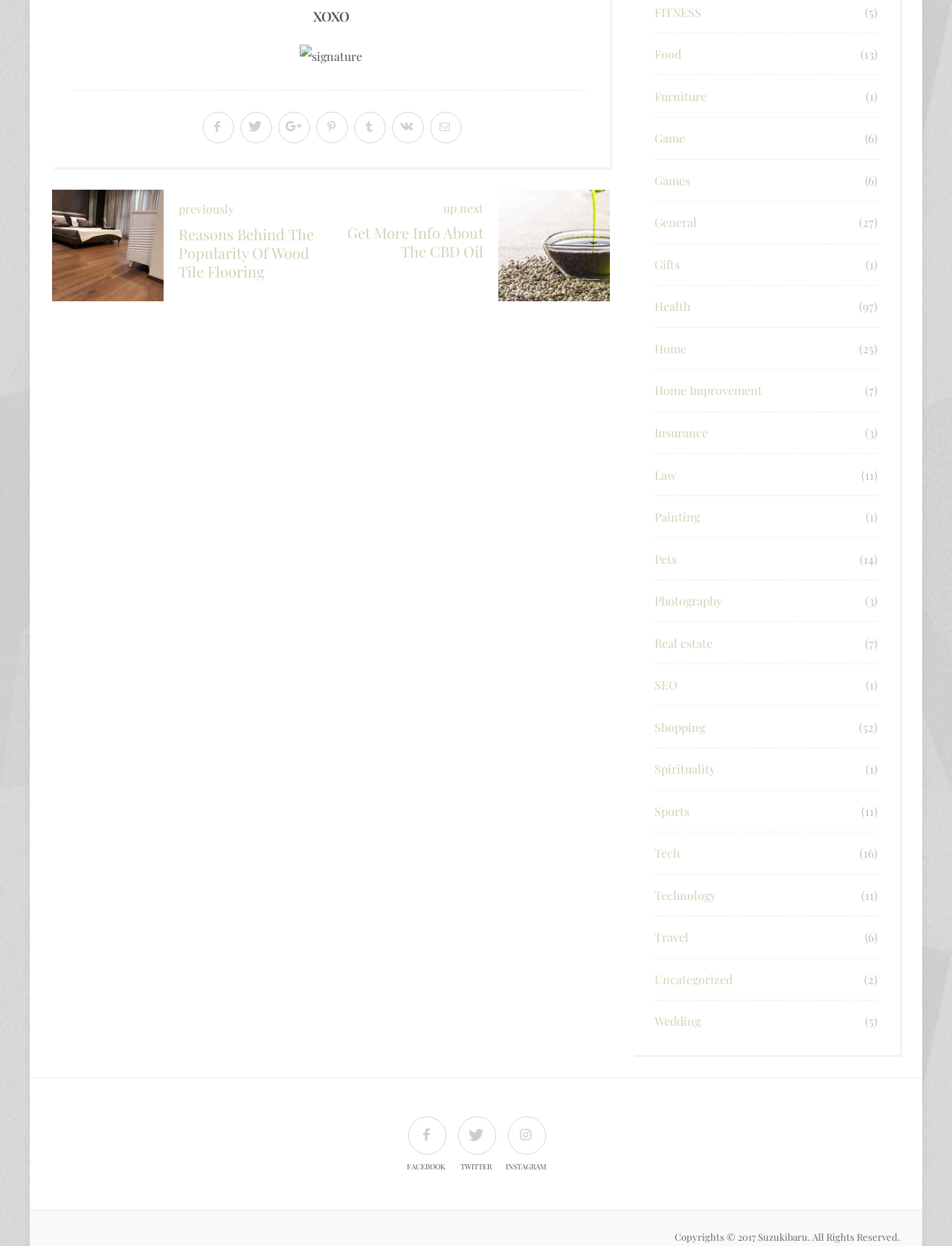Answer the question using only one word or a concise phrase: What is the copyright information of the webpage?

Copyrights © 2017 Suzukibaru. All Rights Reserved.